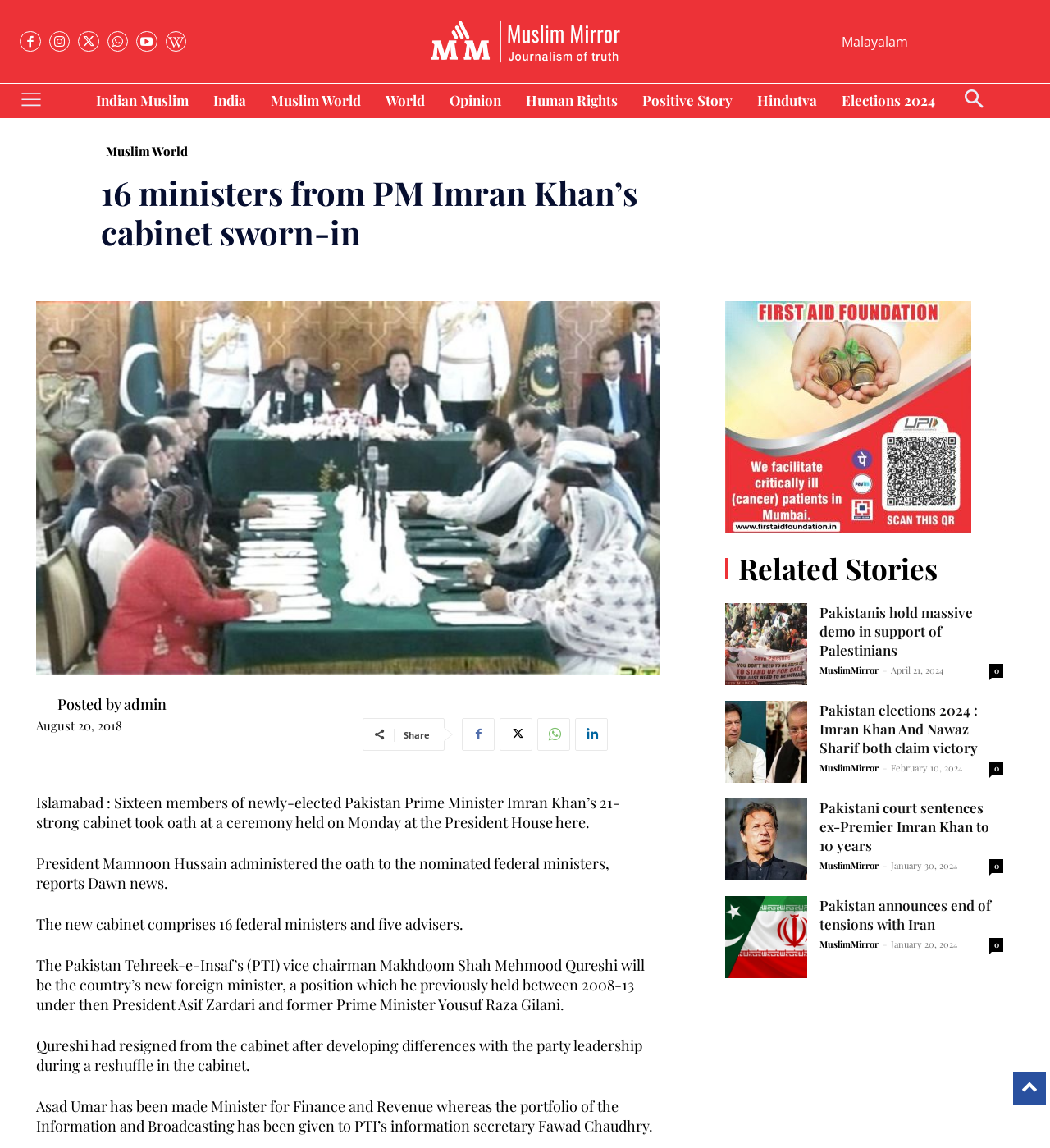Write an extensive caption that covers every aspect of the webpage.

The webpage appears to be a news article from Muslim Mirror, with a focus on the swearing-in of 16 ministers from Pakistan Prime Minister Imran Khan's cabinet. 

At the top of the page, there is a horizontal navigation menu with 43 links, including categories such as "Big Story", "Books", "Communal Harmony", and "Economy". These links are positioned side by side, taking up the entire width of the page.

Below the navigation menu, there is a logo of Muslim Mirror on the left side, accompanied by a few social media icons on the right side. 

On the top-right corner, there are links to different languages, including Malayalam. 

The main content of the page is divided into two sections. On the left side, there are 9 links to various categories, including "Indian Muslim", "India", "Muslim World", and "Opinion". These links are stacked vertically.

On the right side, there is a large image taking up most of the space, with a heading "16 ministers from PM Imran Khan’s cabinet sworn-in" above it. Below the image, there is a link to the author "admin". 

At the very bottom of the page, there is a small icon that appears to be a social media link.